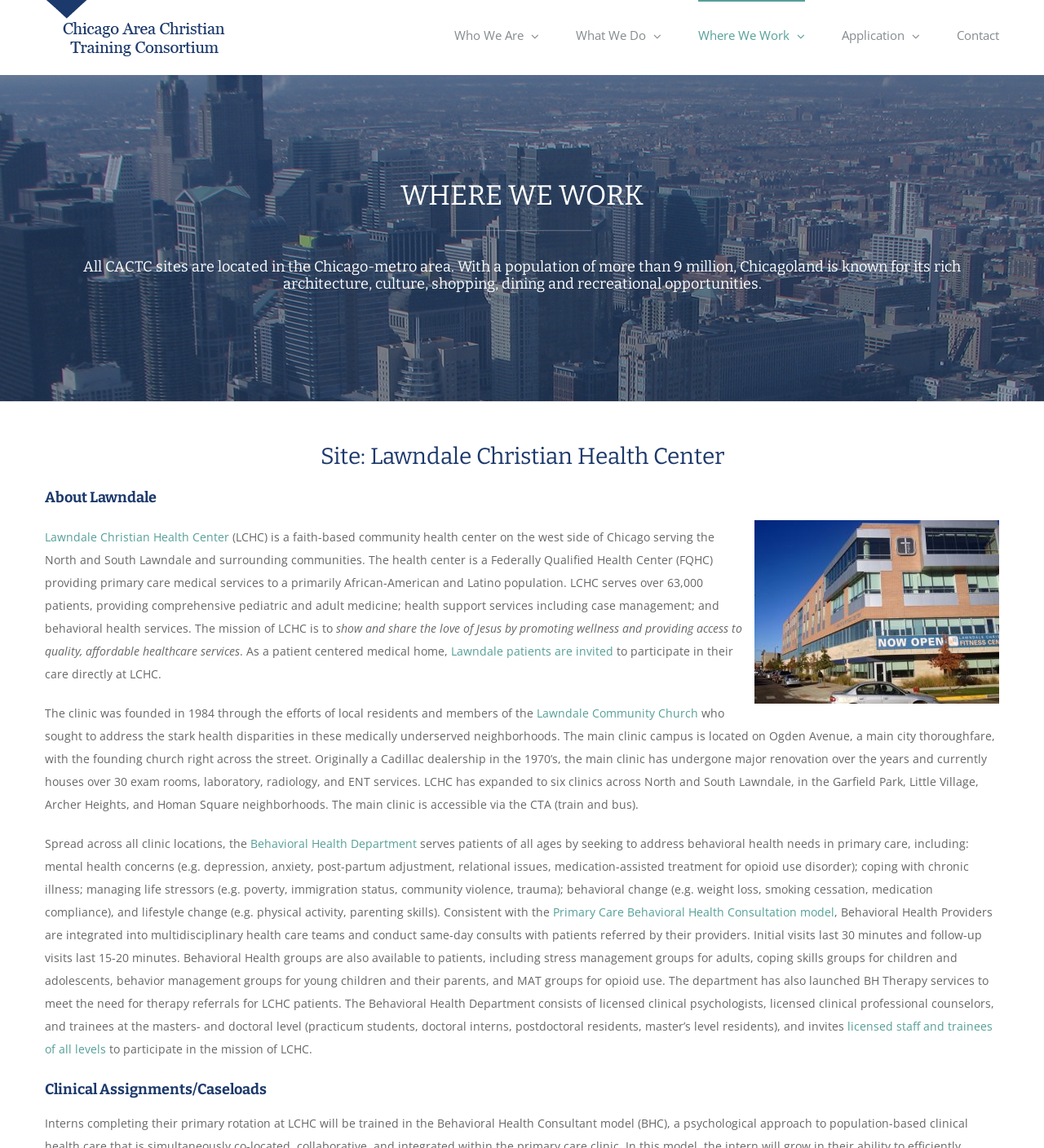Please analyze the image and provide a thorough answer to the question:
What is the name of the health center?

I found the answer by looking at the heading 'Site: Lawndale Christian Health Center' and the link 'Lawndale Christian Health Center' which suggests that the health center is named Lawndale Christian Health Center.